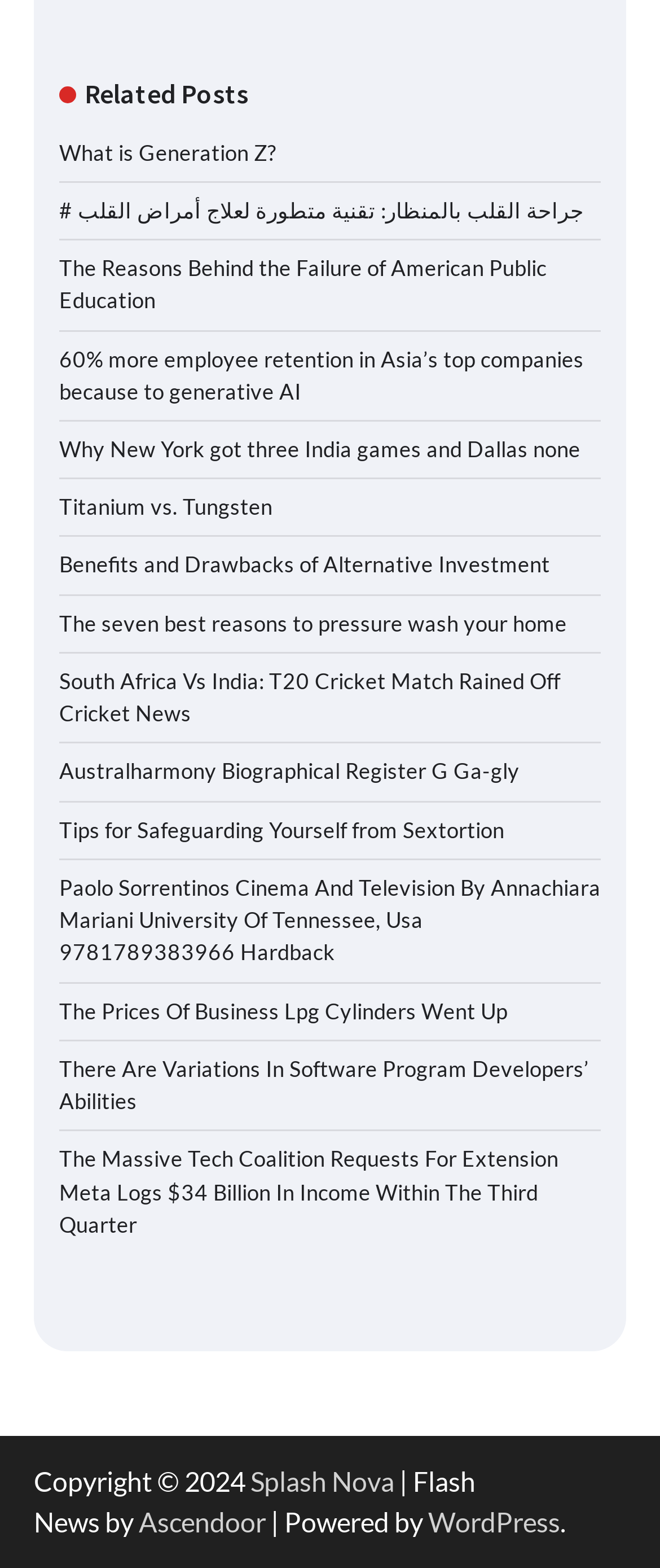Locate the bounding box coordinates of the clickable region necessary to complete the following instruction: "Go to 'Splash Nova'". Provide the coordinates in the format of four float numbers between 0 and 1, i.e., [left, top, right, bottom].

[0.379, 0.934, 0.597, 0.955]